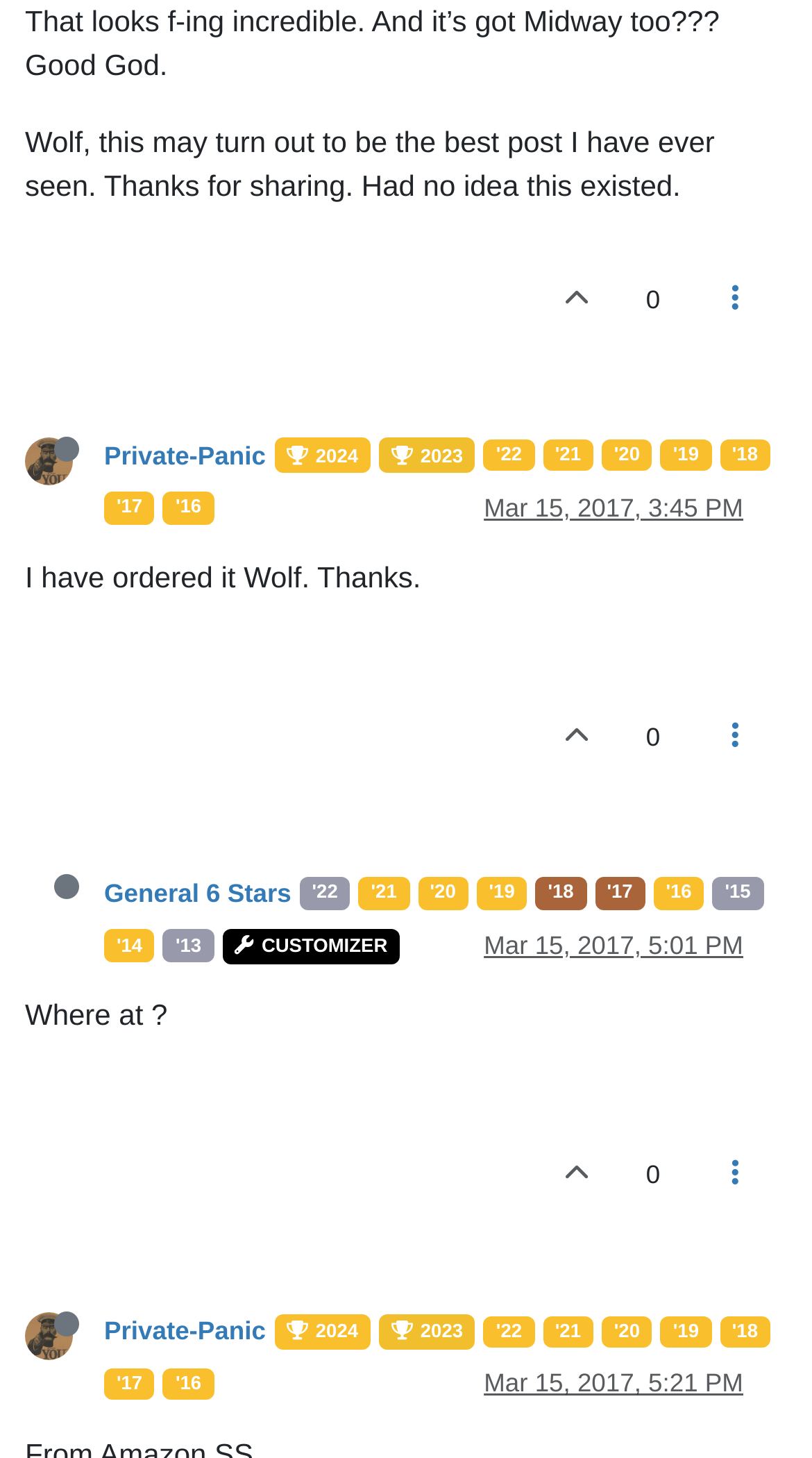Determine the bounding box coordinates of the region to click in order to accomplish the following instruction: "Click the heart icon". Provide the coordinates as four float numbers between 0 and 1, specifically [left, top, right, bottom].

[0.653, 0.169, 0.766, 0.241]